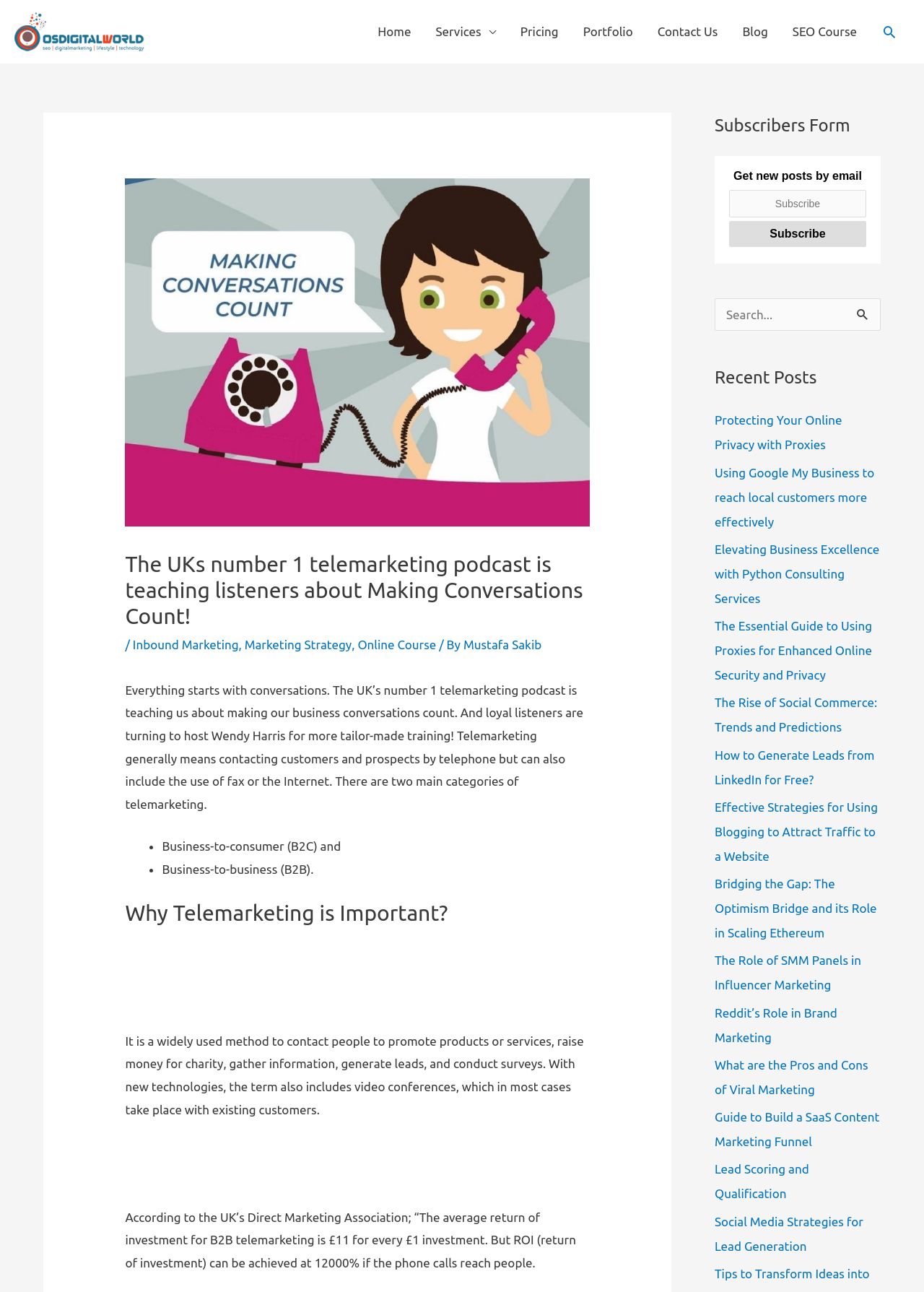Who is the host of the UK's number 1 telemarketing podcast?
Give a comprehensive and detailed explanation for the question.

I read the text in the main content section and found that the host of the UK's number 1 telemarketing podcast is Wendy Harris, who is teaching listeners about making conversations count.